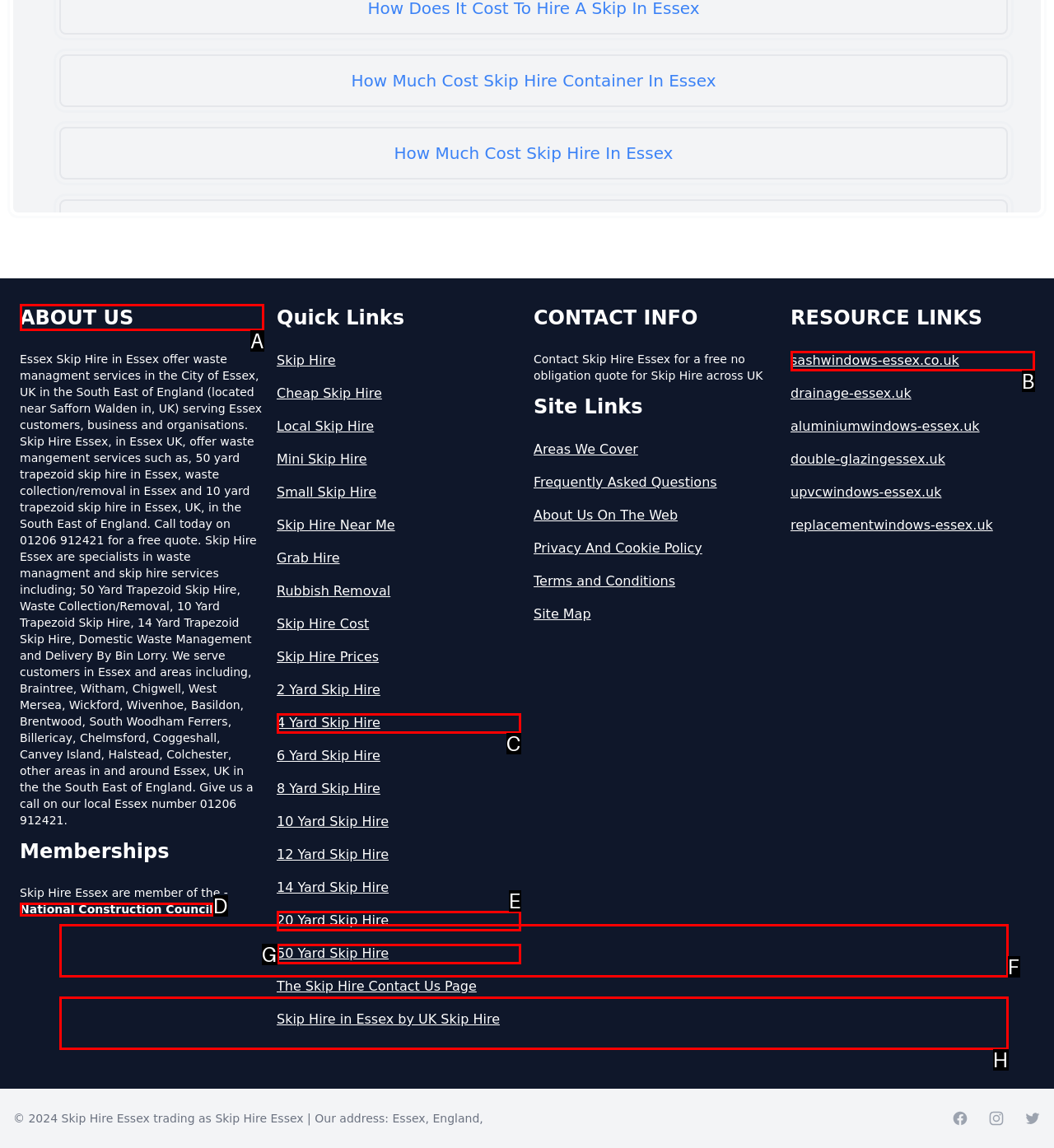Which lettered option should I select to achieve the task: Read about 'ABOUT US' according to the highlighted elements in the screenshot?

A